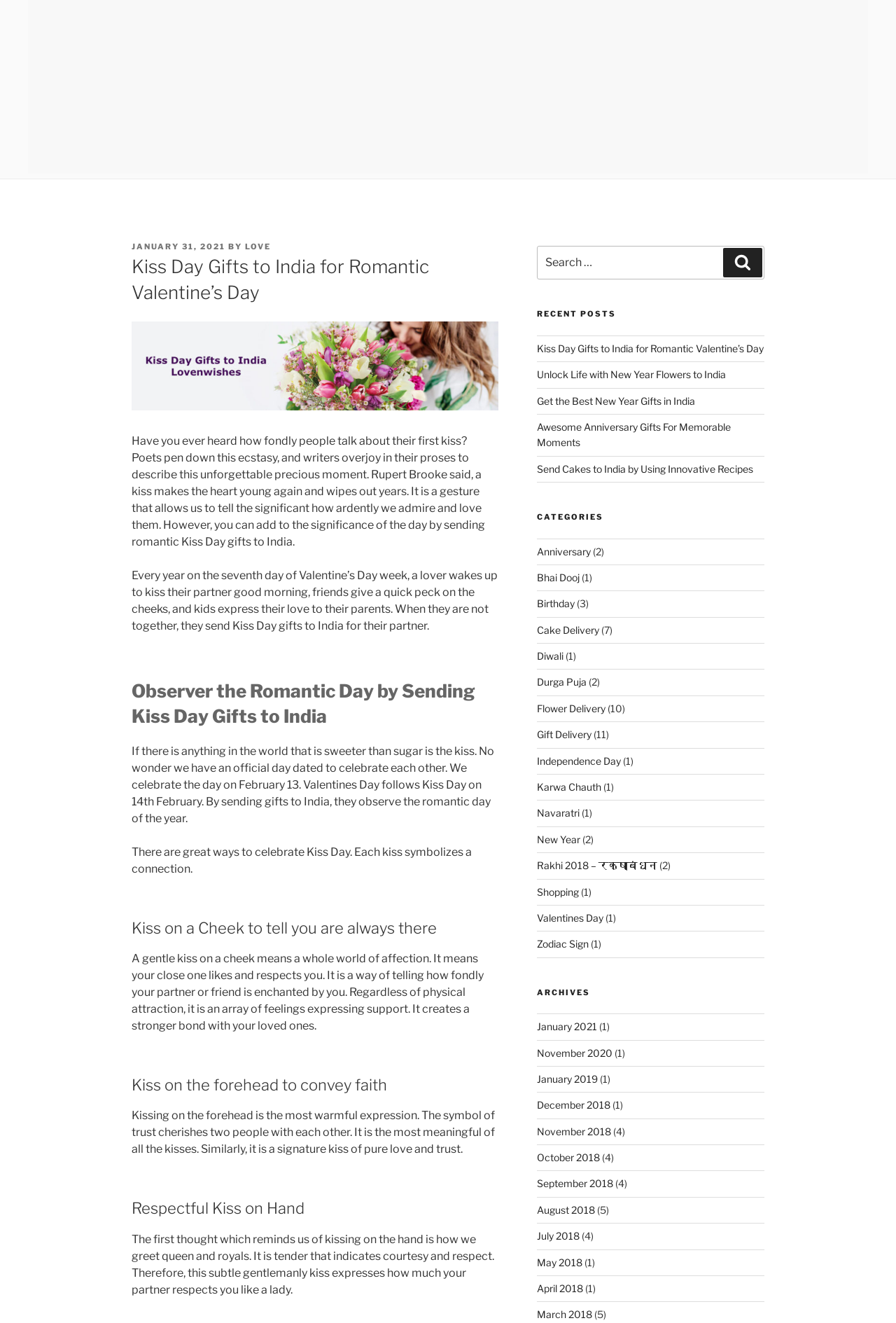Provide the bounding box coordinates of the HTML element described as: "alt="Kiss Day Gifts"". The bounding box coordinates should be four float numbers between 0 and 1, i.e., [left, top, right, bottom].

[0.147, 0.303, 0.556, 0.313]